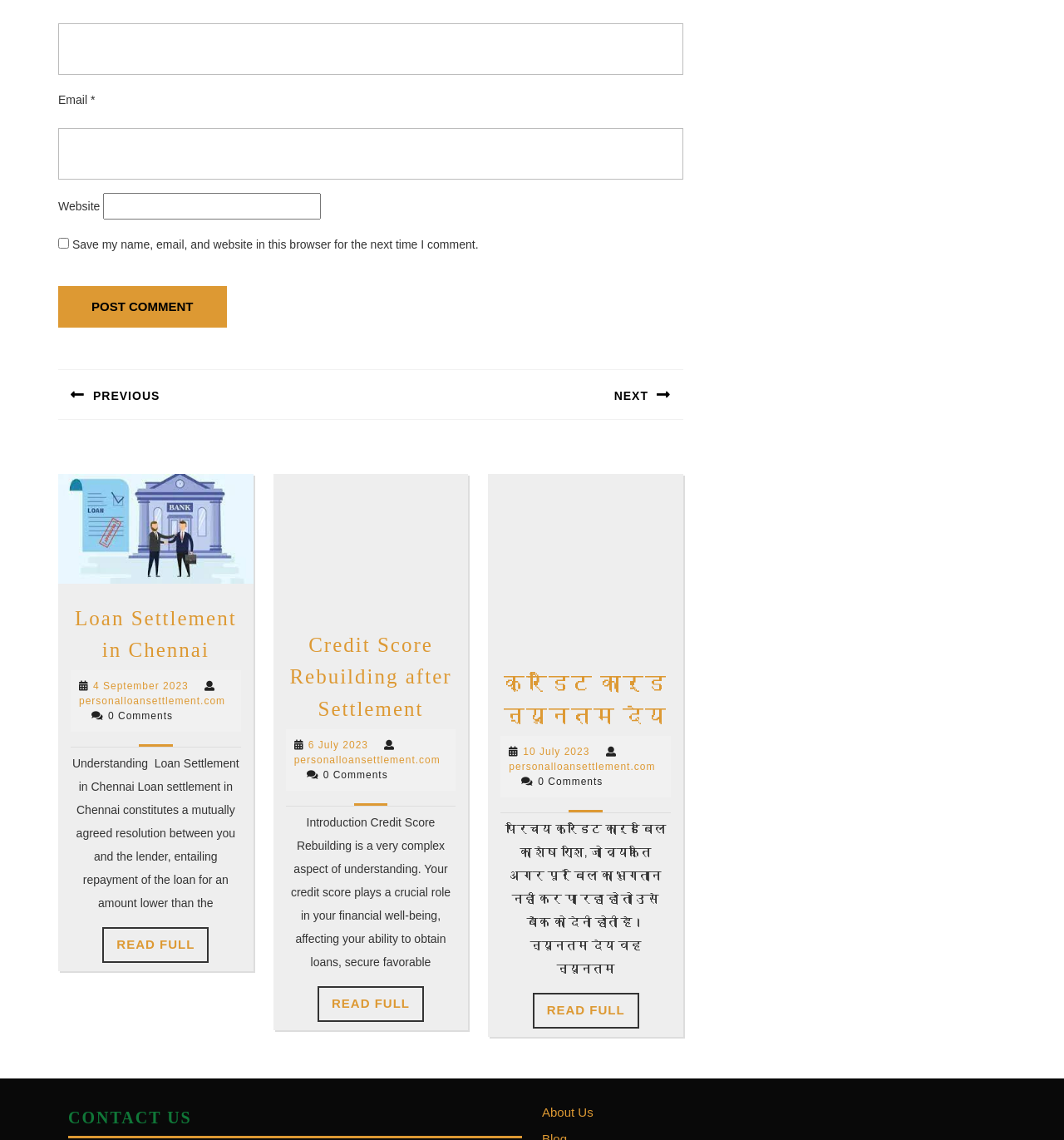What is the text of the button below the comment form?
Give a one-word or short phrase answer based on the image.

Post Comment